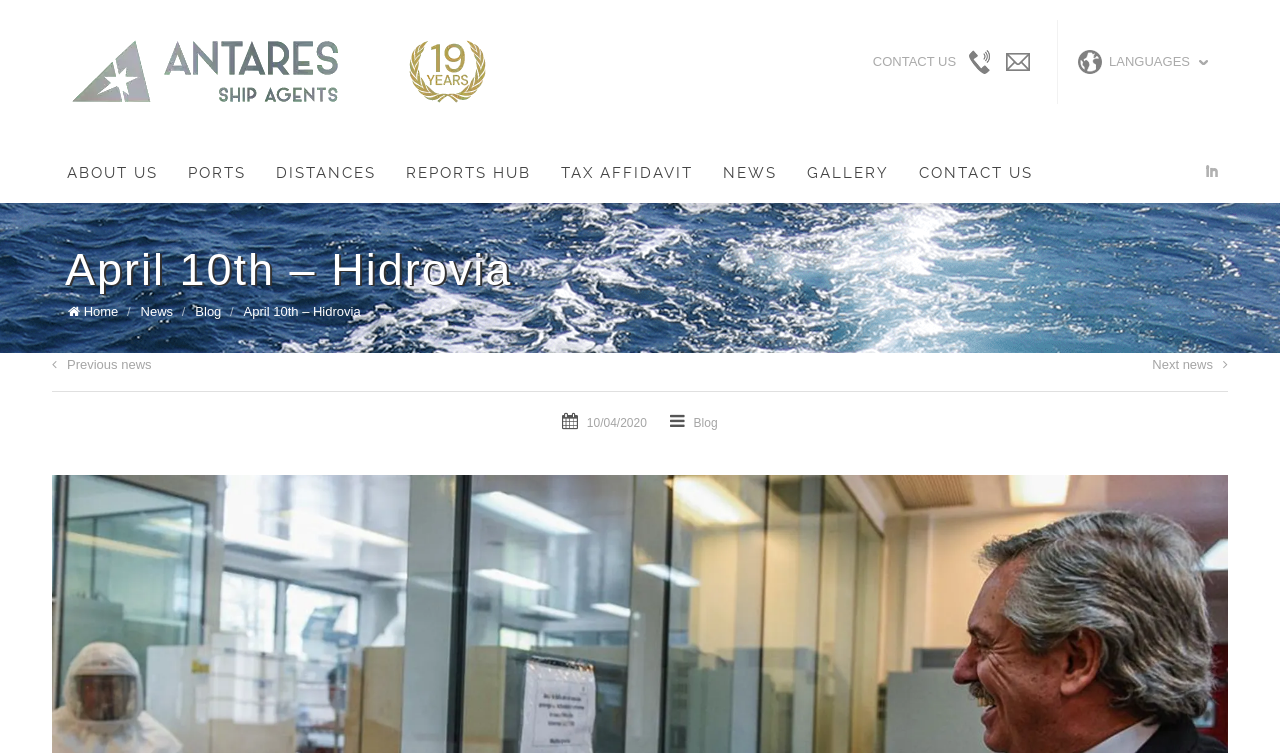Please locate the bounding box coordinates of the region I need to click to follow this instruction: "Visit Antares Ship Agents homepage".

[0.056, 0.053, 0.381, 0.137]